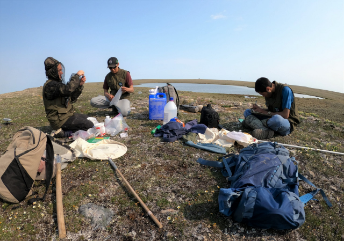What is the likely location of the scene?
From the image, provide a succinct answer in one word or a short phrase.

Nunavut